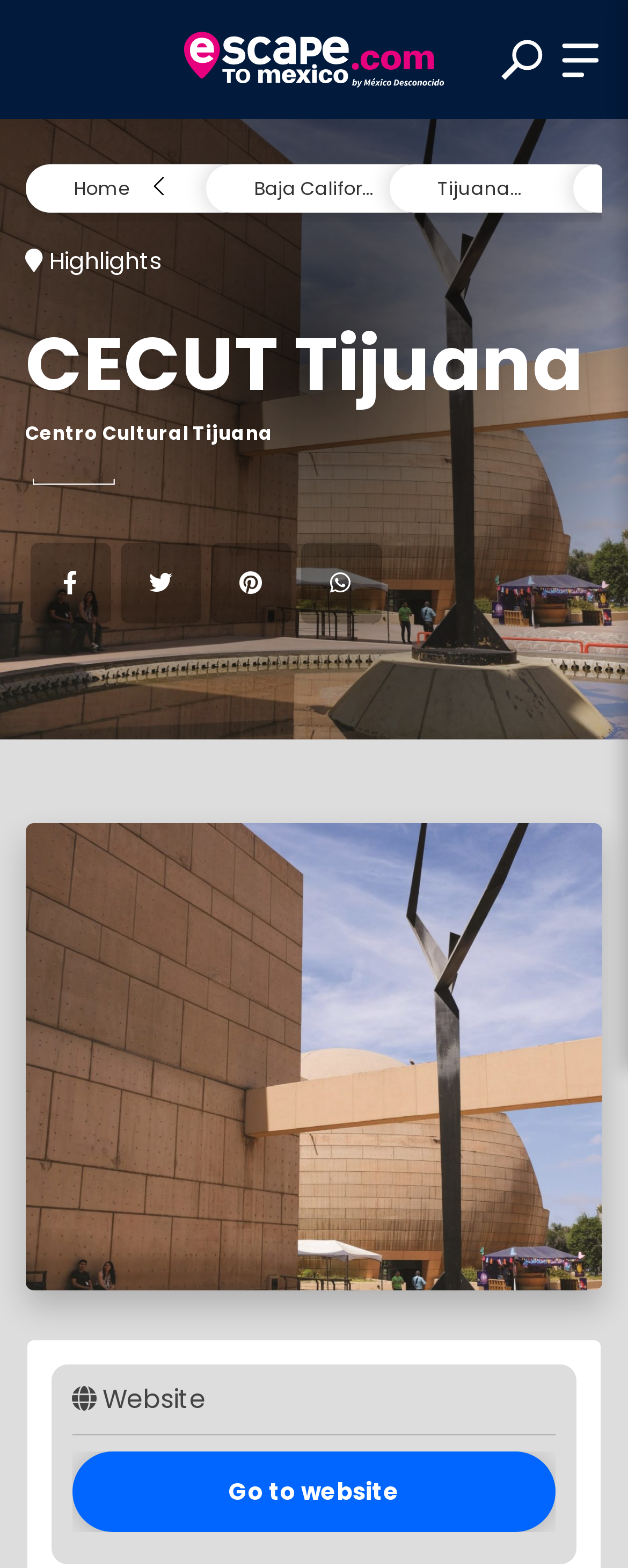Provide a brief response in the form of a single word or phrase:
What is the alternative to logging in?

Register